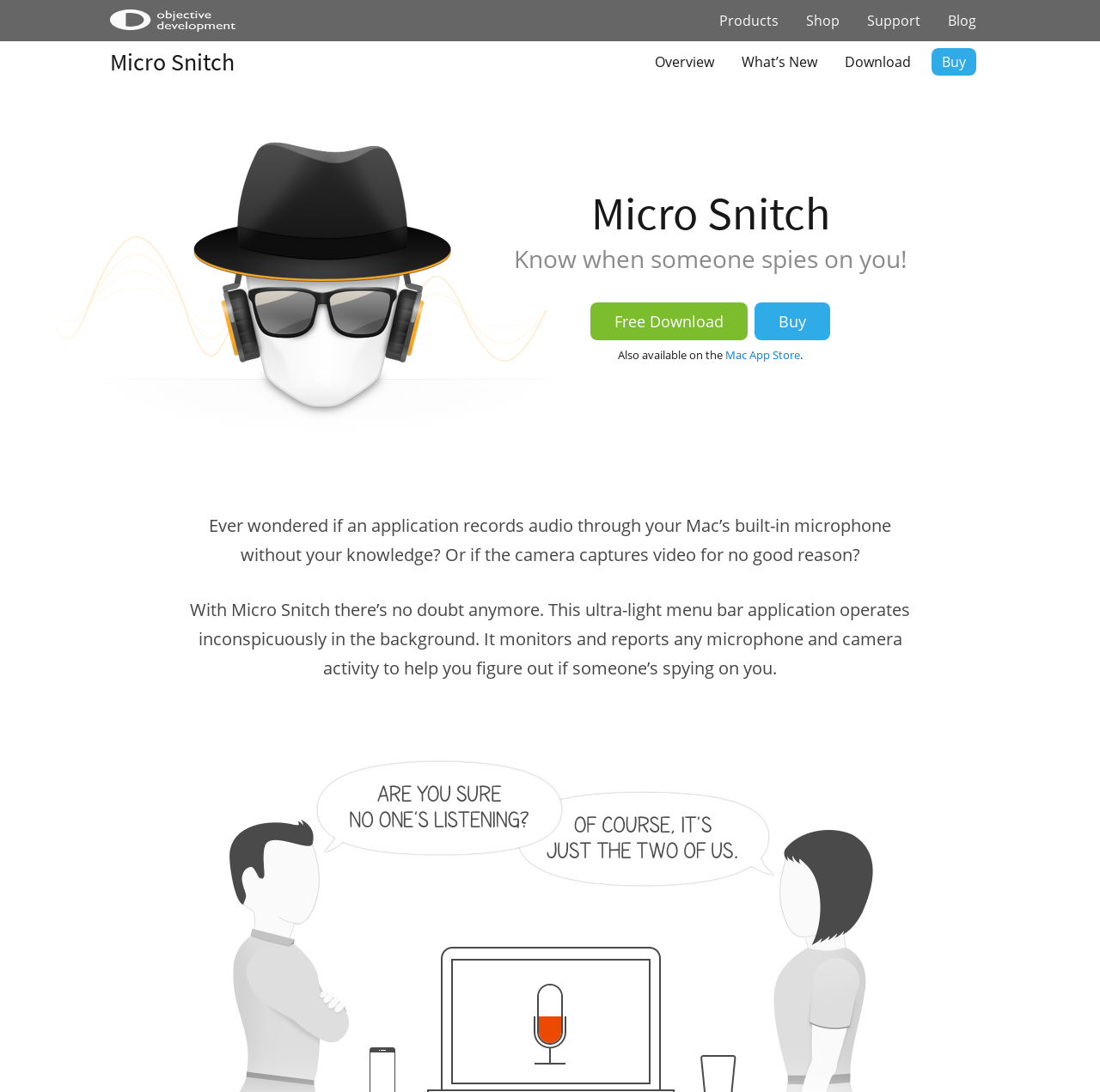Identify the bounding box coordinates of the section to be clicked to complete the task described by the following instruction: "Click on Overview". The coordinates should be four float numbers between 0 and 1, formatted as [left, top, right, bottom].

[0.589, 0.044, 0.655, 0.069]